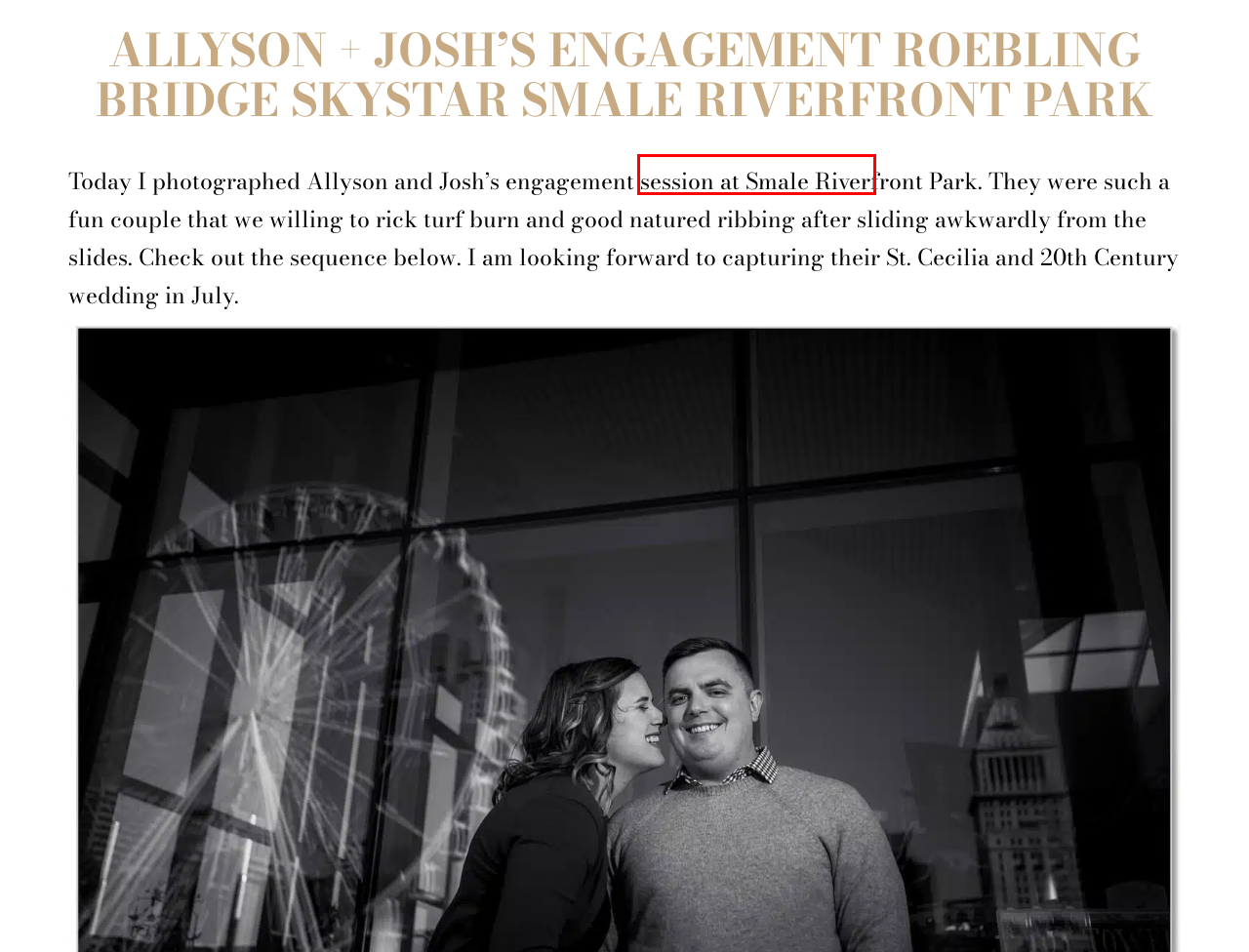Observe the provided screenshot of a webpage with a red bounding box around a specific UI element. Choose the webpage description that best fits the new webpage after you click on the highlighted element. These are your options:
A. Cincinnnati Wedding Photographers Riverside Drive Engagement
B. Professional Business Photography Services - Maxim Studio
C. Captivating Wedding Photography Stories - Maxim Photo Studio
D. Best Engagement Photographer In Nashville & Cincinnati – MPS
E. Dayton Ohio Firepit Engagement - Brook + Austin
F. Stunning Wedding Photography Services By Maxim Photo Studio
G. Exquisite Portrait Photographer In Cincinnati And Nashville
H. Get In Touch With Us - Maxim Photo Studio

G